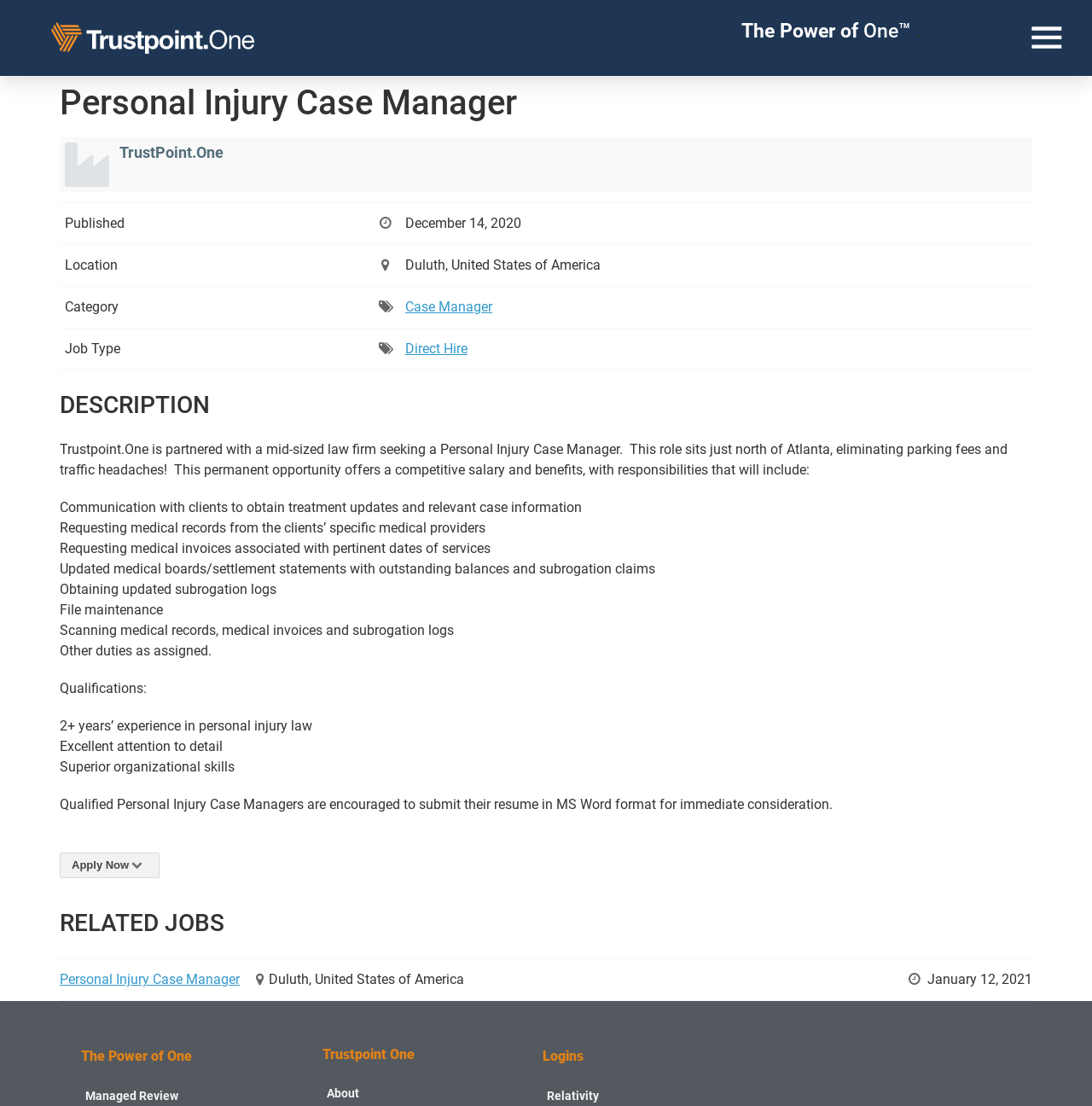What is one of the responsibilities of the Personal Injury Case Manager?
Analyze the screenshot and provide a detailed answer to the question.

One of the responsibilities of the Personal Injury Case Manager is mentioned in the job description section, which includes 'Communication with clients to obtain treatment updates and relevant case information'.